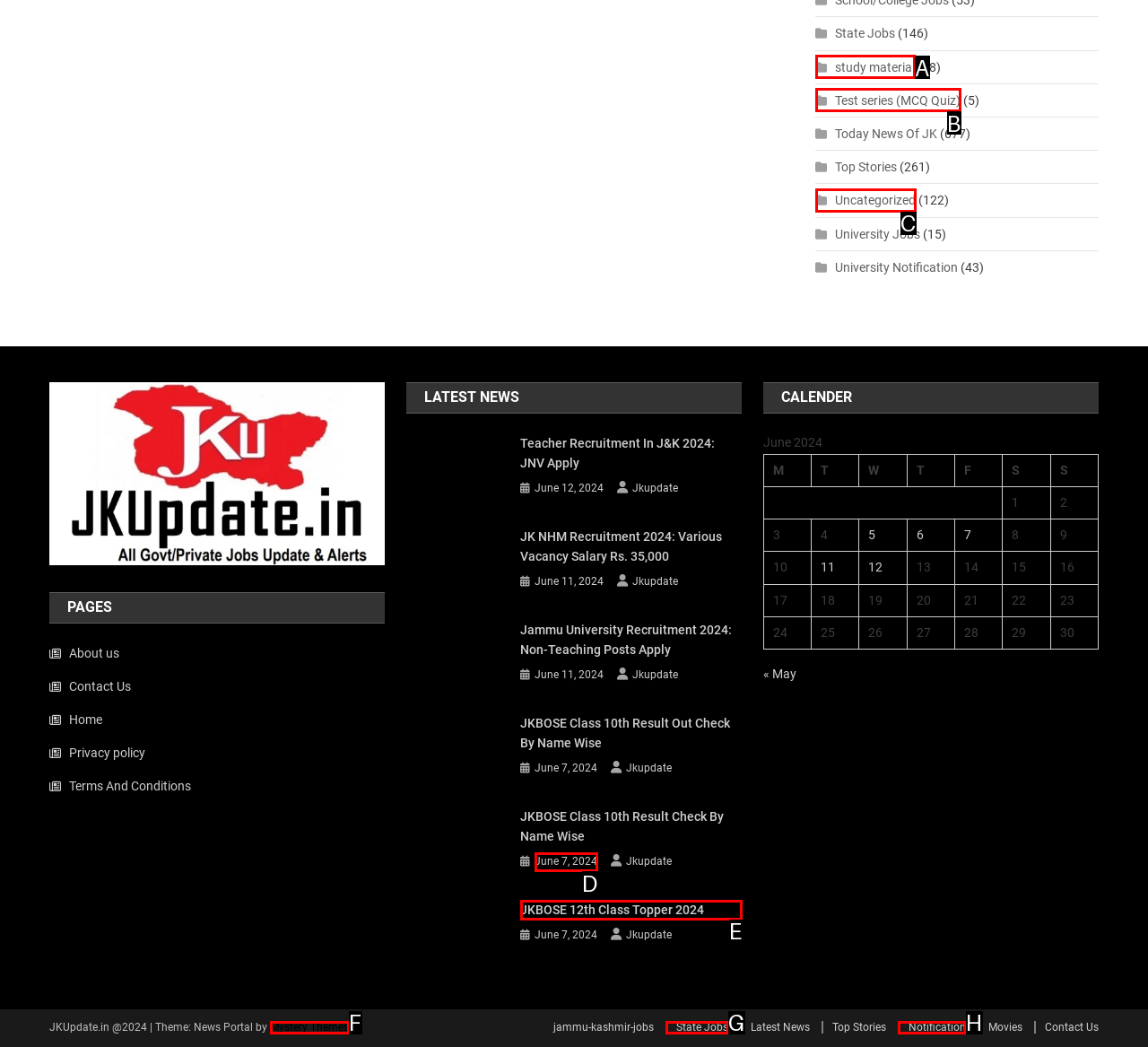Identify the HTML element that matches the description: Bid Opportunities
Respond with the letter of the correct option.

None